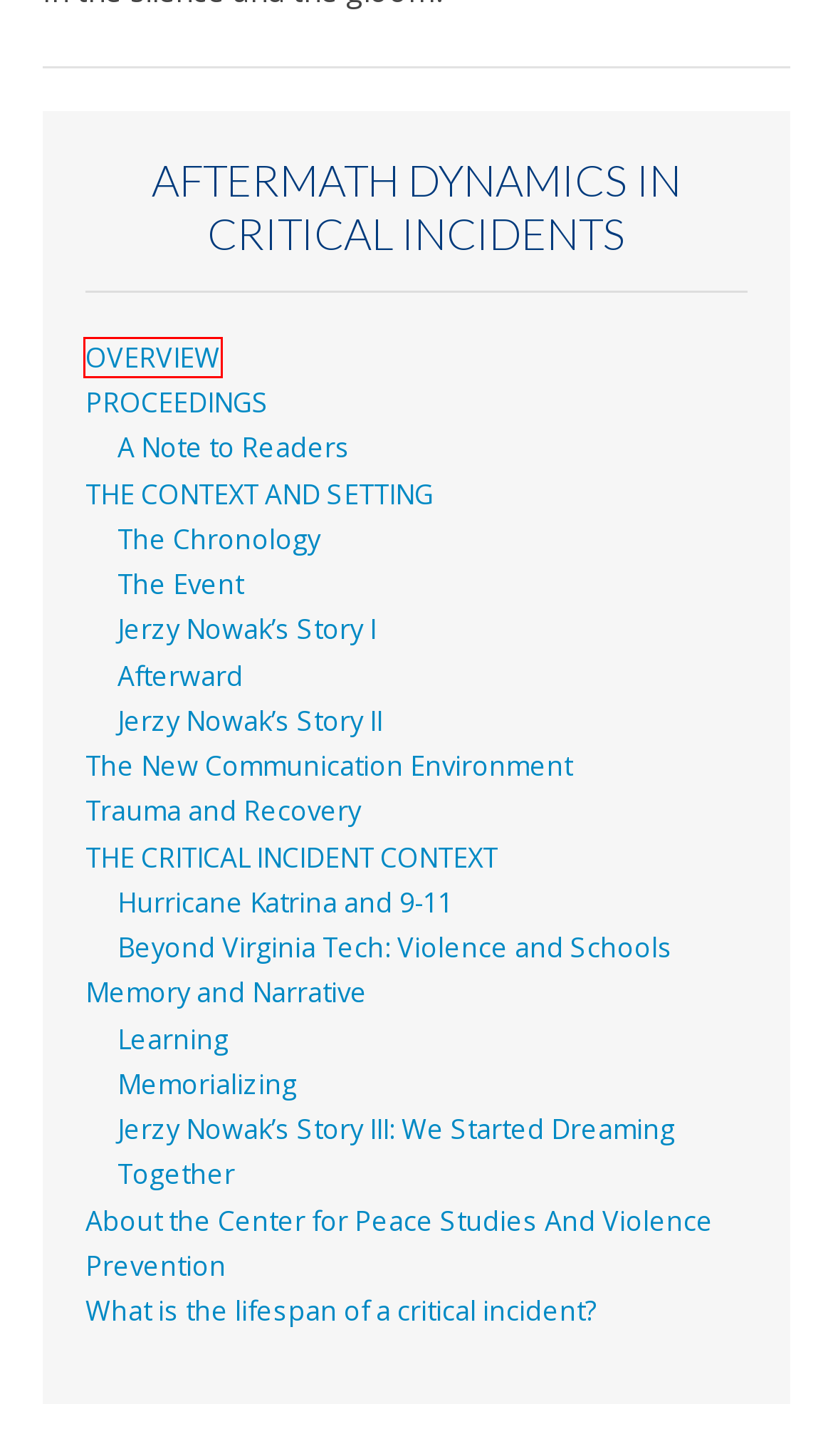Given a screenshot of a webpage with a red bounding box highlighting a UI element, determine which webpage description best matches the new webpage that appears after clicking the highlighted element. Here are the candidates:
A. A Note to Readers – Academy for Critical Incident Analysis
B. The Setting – Academy for Critical Incident Analysis
C. Academy for Critical Incident Analysis
D. About the Center for Peace Studies And Violence Prevention – Academy for Critical Incident Analysis
E. Hurricane Katrina and 9-11 – Academy for Critical Incident Analysis
F. Beyond Virginia Tech: Violence and Schools – Academy for Critical Incident Analysis
G. Memory and Narrative – Academy for Critical Incident Analysis
H. Learning – Academy for Critical Incident Analysis

C